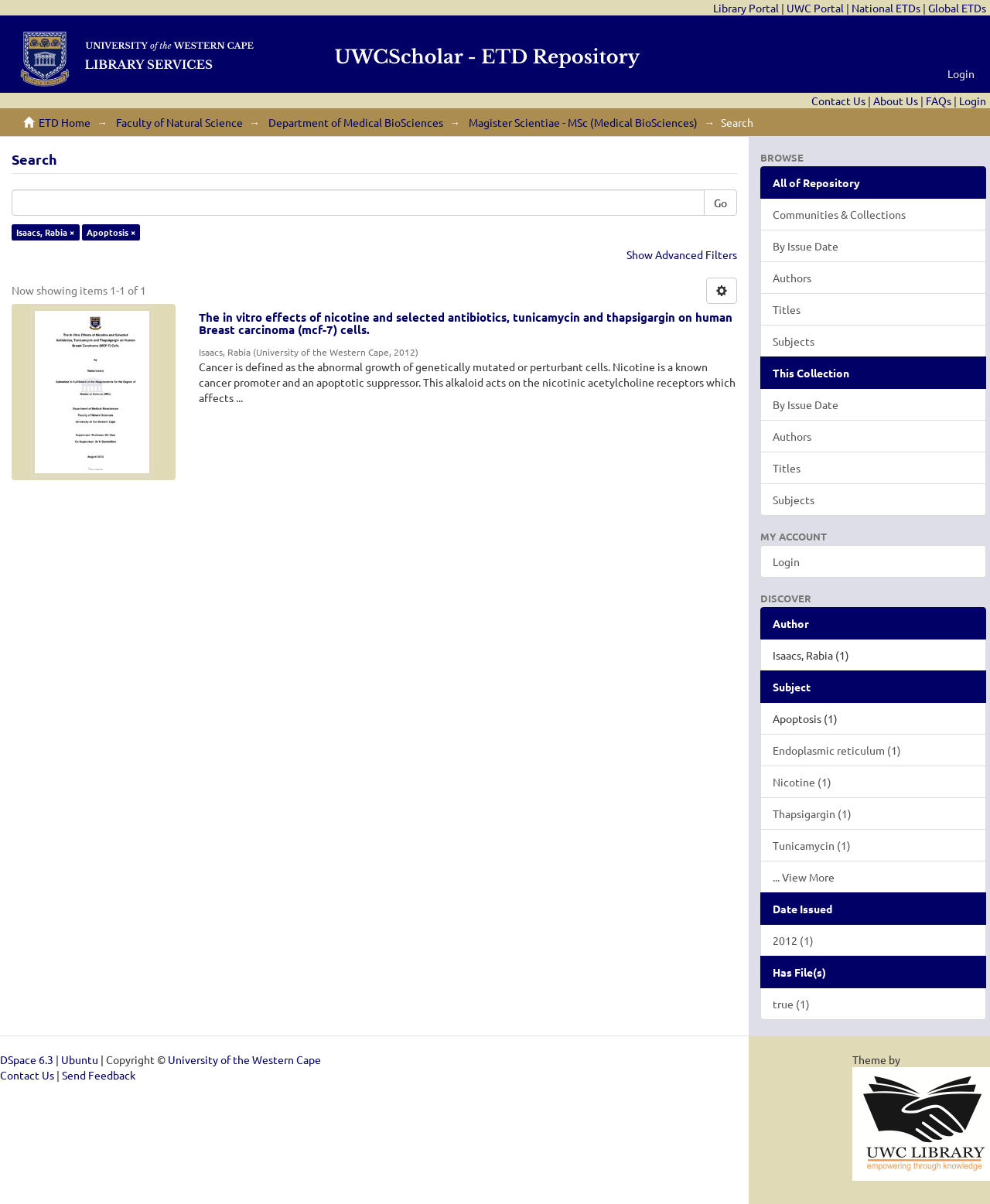Create an in-depth description of the webpage, covering main sections.

The webpage is a search results page for a university's digital repository. At the top, there are several links to different portals, including the Library Portal, UWC Portal, National ETDs, and Global ETDs. Below these links, there is a search bar with a "Go" button. 

To the right of the search bar, there is a section with links to "Login", "Contact Us", "About Us", and "FAQs". Below this section, there is a heading that says "Search" and a text box with a search query. 

The main content of the page is a list of search results, which includes a single item. The item has a title, "The in vitro effects of nicotine and selected antibiotics, tunicamycin and thapsigargin on human Breast carcinoma (mcf-7) cells.", and a description that starts with "Cancer is defined as the abnormal growth of genetically mutated or perturbant cells...". The item also has information about the author, university, and date issued. 

To the right of the search results, there are several sections with headings, including "BROWSE", "MY ACCOUNT", "DISCOVER", and "DSpace 6.3". These sections have links to different parts of the repository, such as communities and collections, authors, titles, and subjects. 

At the bottom of the page, there is a footer with links to "DSpace 6.3", "Ubuntu", "Copyright", "University of the Western Cape", "Contact Us", and "Send Feedback".